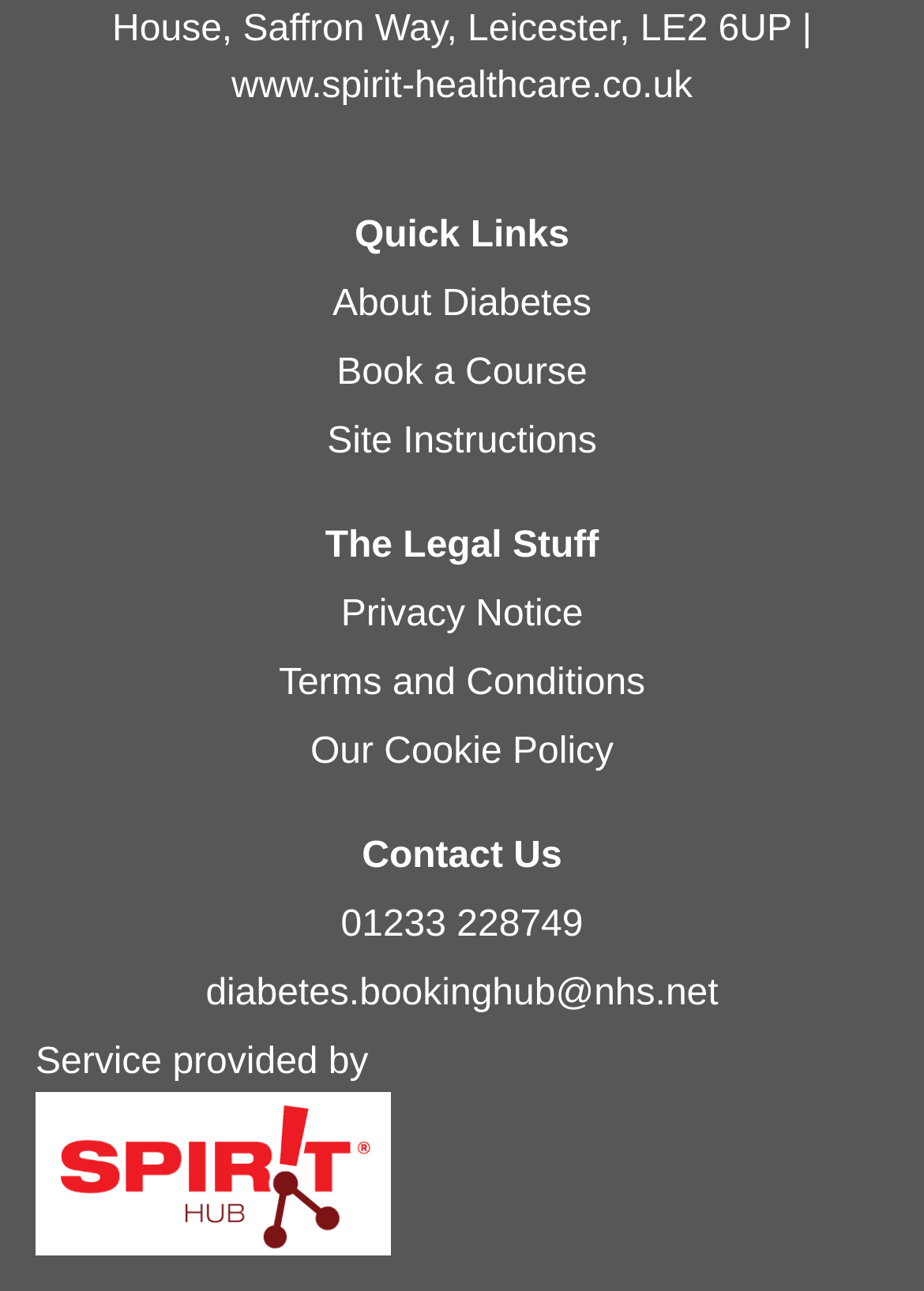What is the email address to contact?
Offer a detailed and full explanation in response to the question.

The email address to contact can be found in the 'Contact Us' section of the webpage, which is 'diabetes.bookinghub@nhs.net'.